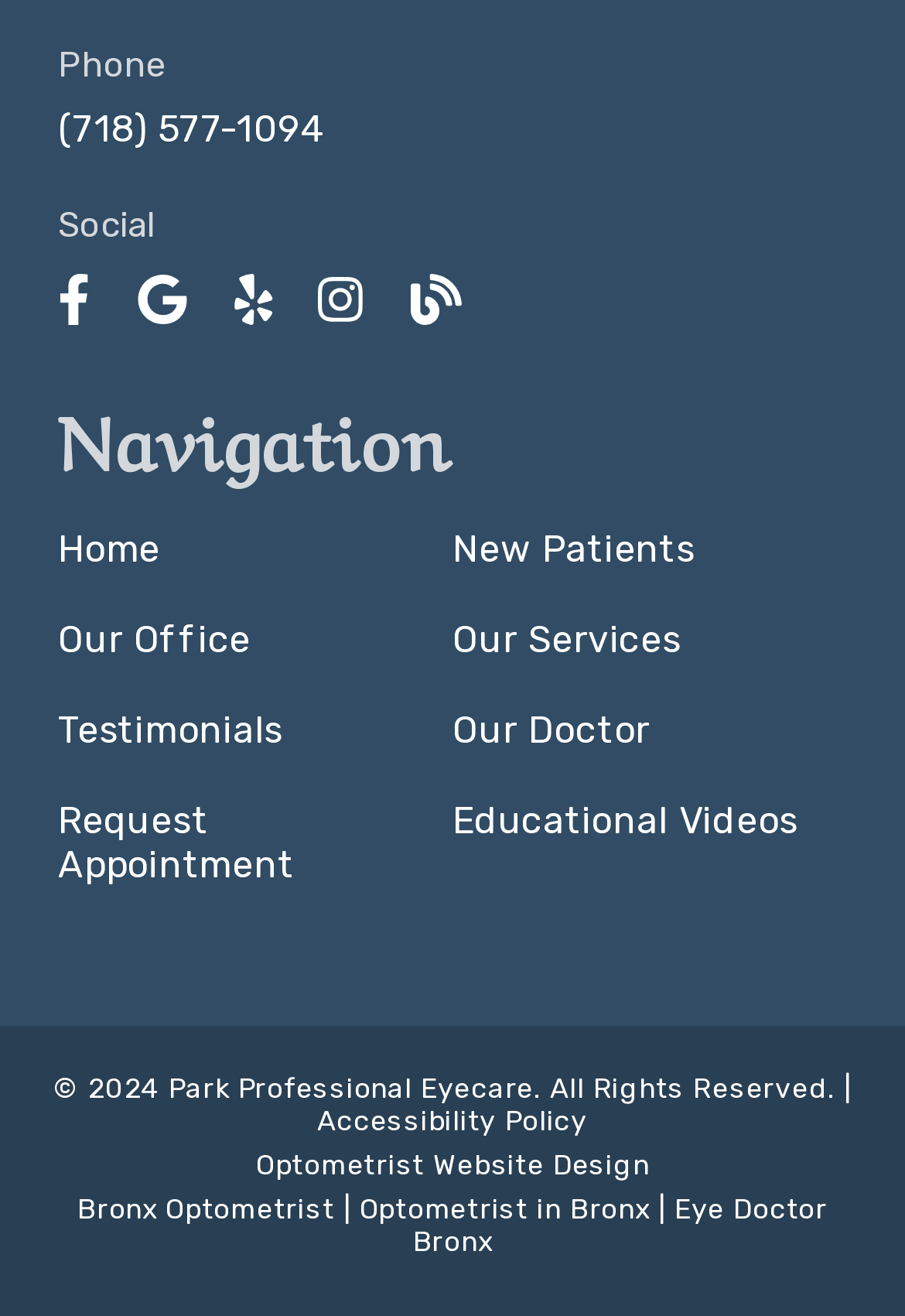What is the last navigation link?
Please provide an in-depth and detailed response to the question.

The last navigation link can be found in the navigation section, which is headed by the 'Navigation' heading element. The last link is 'Educational Videos', which is a link element.